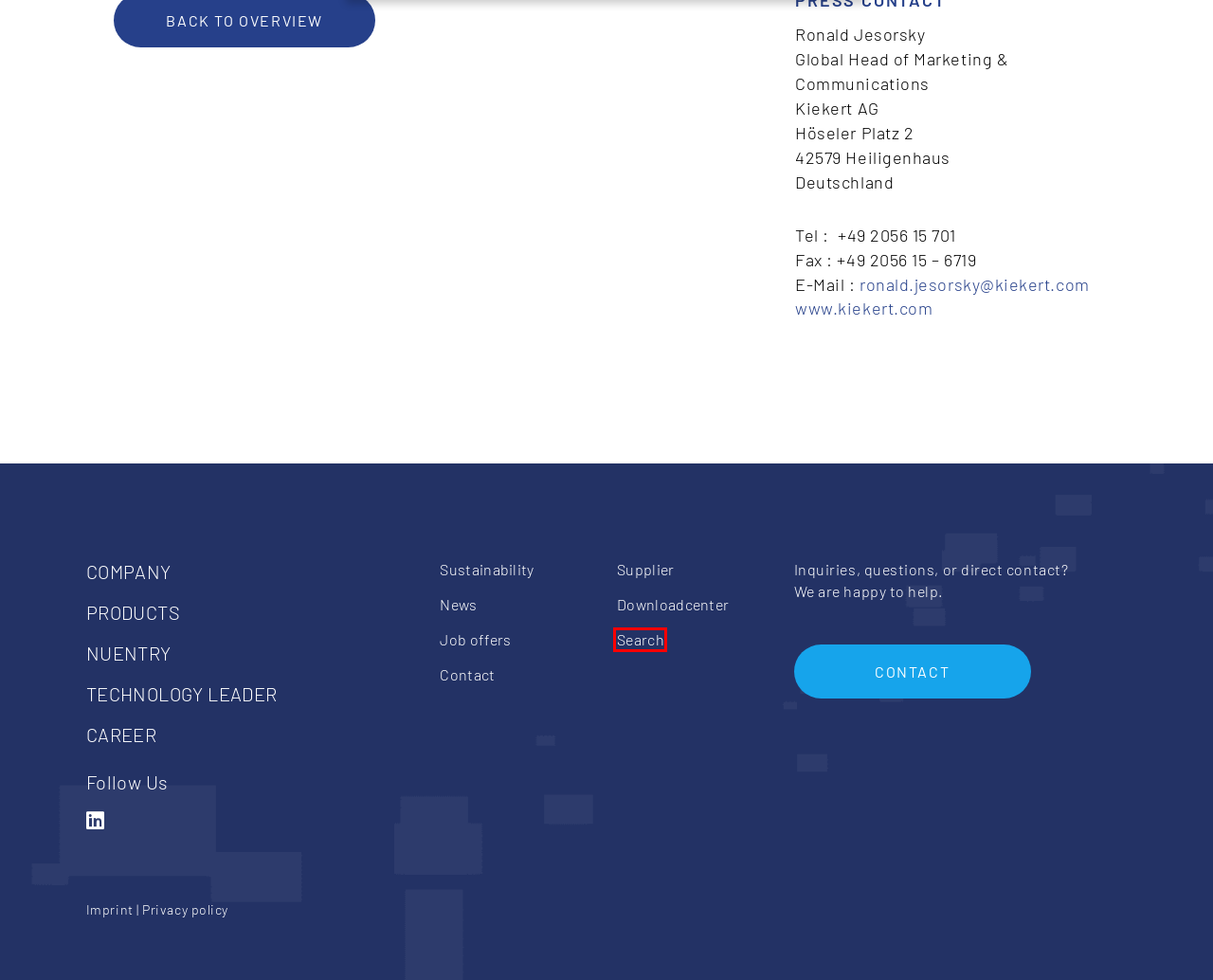Review the webpage screenshot and focus on the UI element within the red bounding box. Select the best-matching webpage description for the new webpage that follows after clicking the highlighted element. Here are the candidates:
A. presENTER - Kiekert AG
B. Technology Leader for automotive closure and drive systems
C. Move - Product Portfolio Kiekert AG
D. Connect - Product Portfolio Kiekert AG
E. WordPress Cookie Plugin to comply with the GDPR & ePrivacy
F. Locations - Kiekert AG
G. Job offers — Kiekert AG
H. Du hast nach kiekert gesucht — Kiekert AG

H